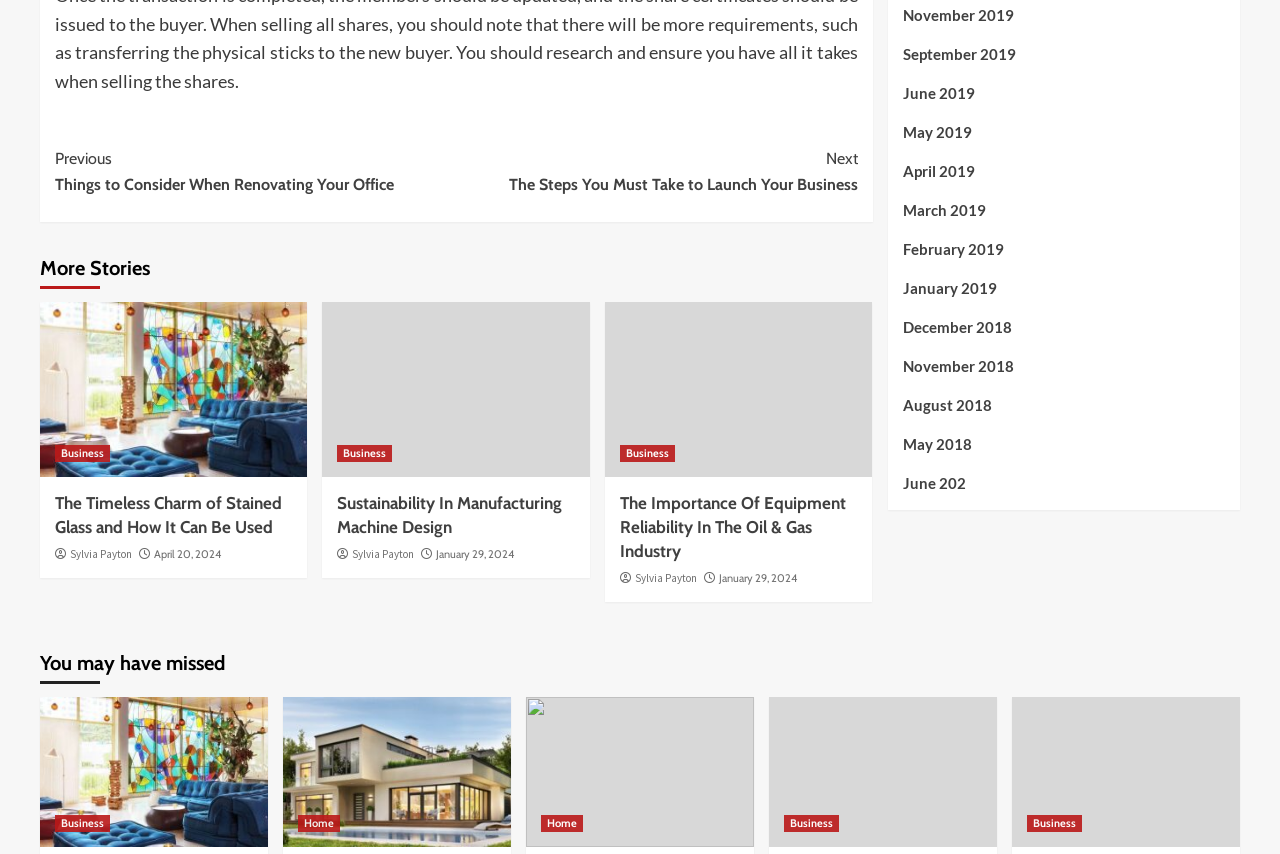Please find the bounding box for the following UI element description. Provide the coordinates in (top-left x, top-left y, bottom-right x, bottom-right y) format, with values between 0 and 1: May 2018

[0.705, 0.506, 0.957, 0.552]